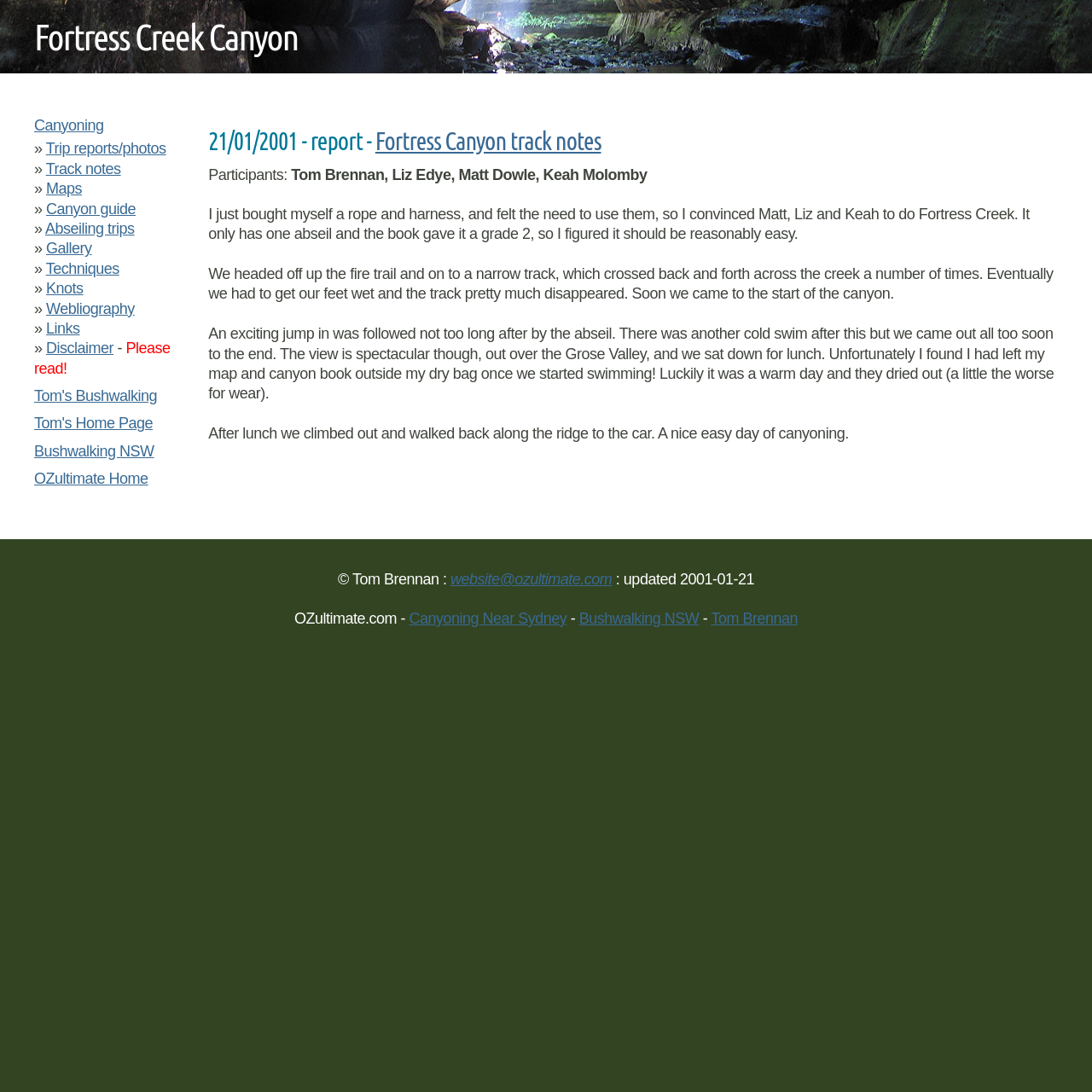Locate the UI element that matches the description Tom's Bushwalking in the webpage screenshot. Return the bounding box coordinates in the format (top-left x, top-left y, bottom-right x, bottom-right y), with values ranging from 0 to 1.

[0.031, 0.355, 0.144, 0.37]